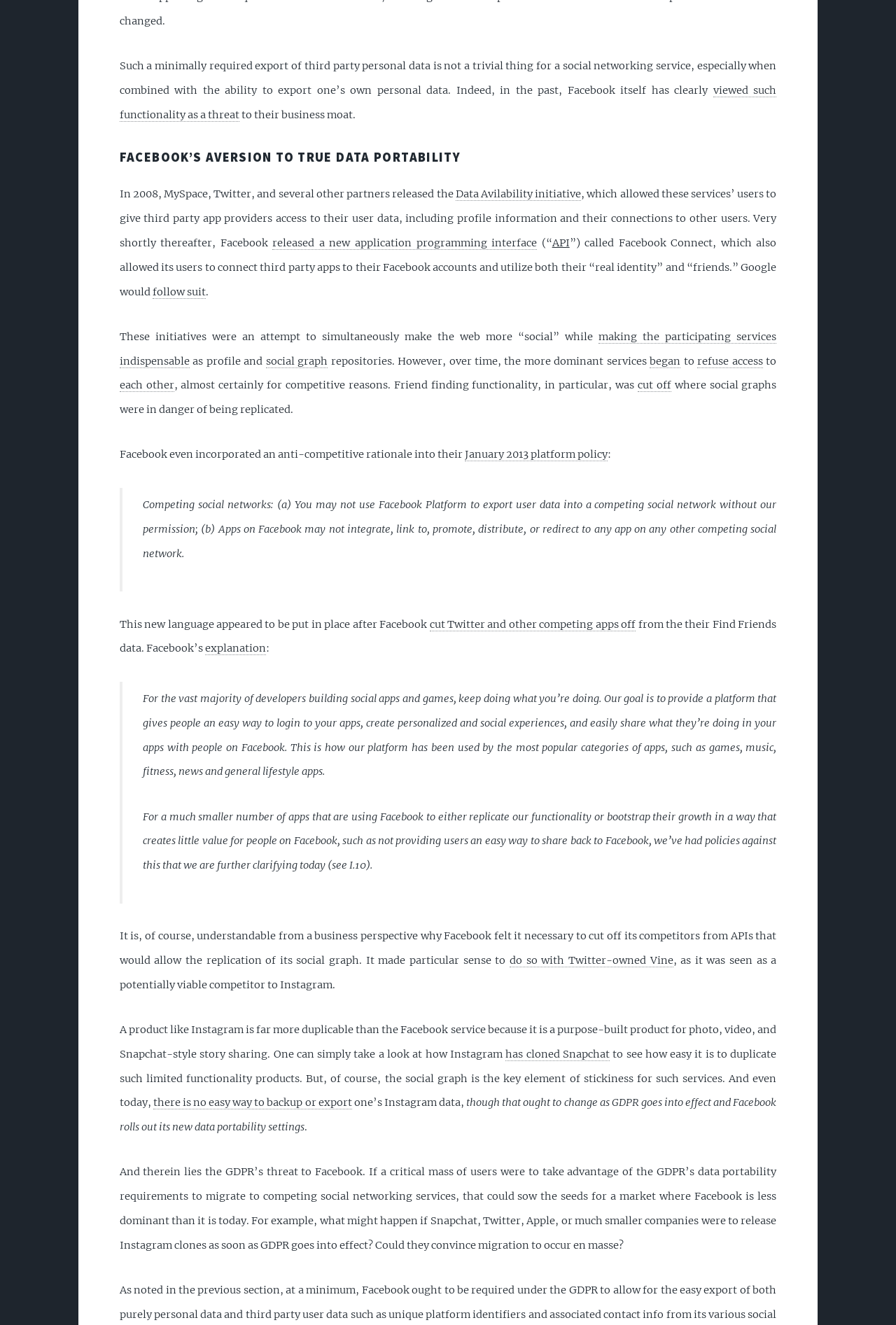Locate the bounding box coordinates of the item that should be clicked to fulfill the instruction: "read the January 2013 platform policy".

[0.518, 0.338, 0.678, 0.348]